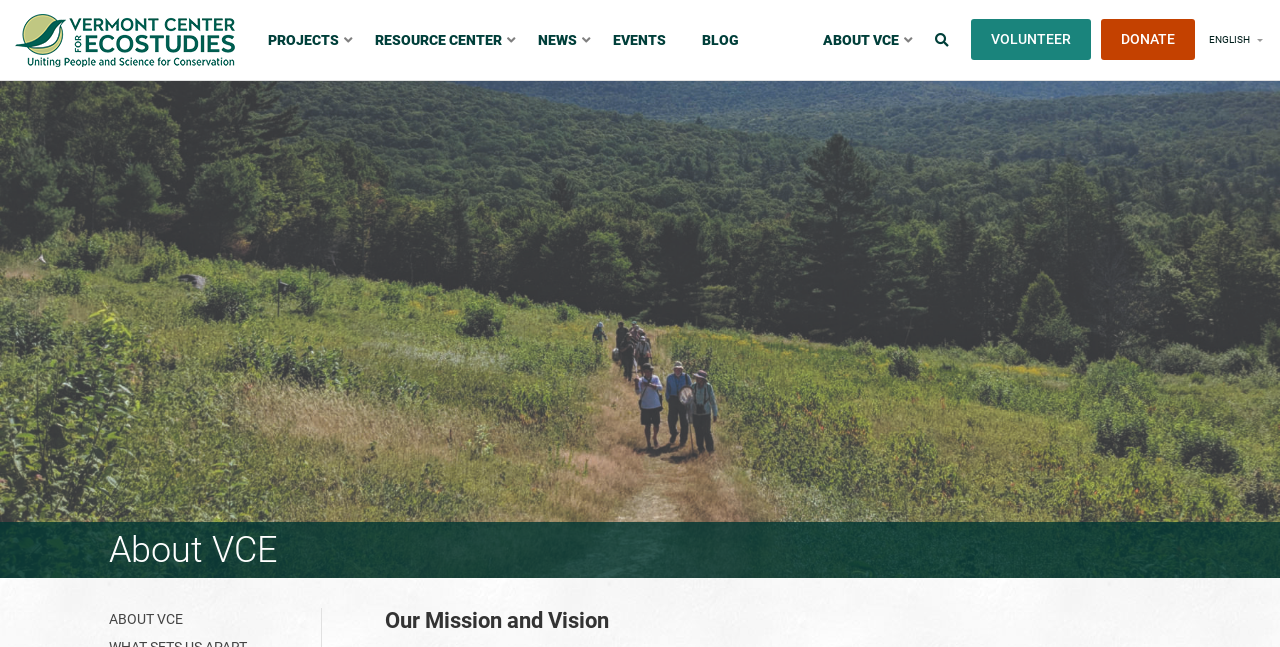What is the mission of the organization?
Give a detailed and exhaustive answer to the question.

The mission of the organization can be found in the heading 'Our Mission and Vision' on the webpage. This heading is likely to describe the mission and vision of the Vermont Center for Ecostudies.